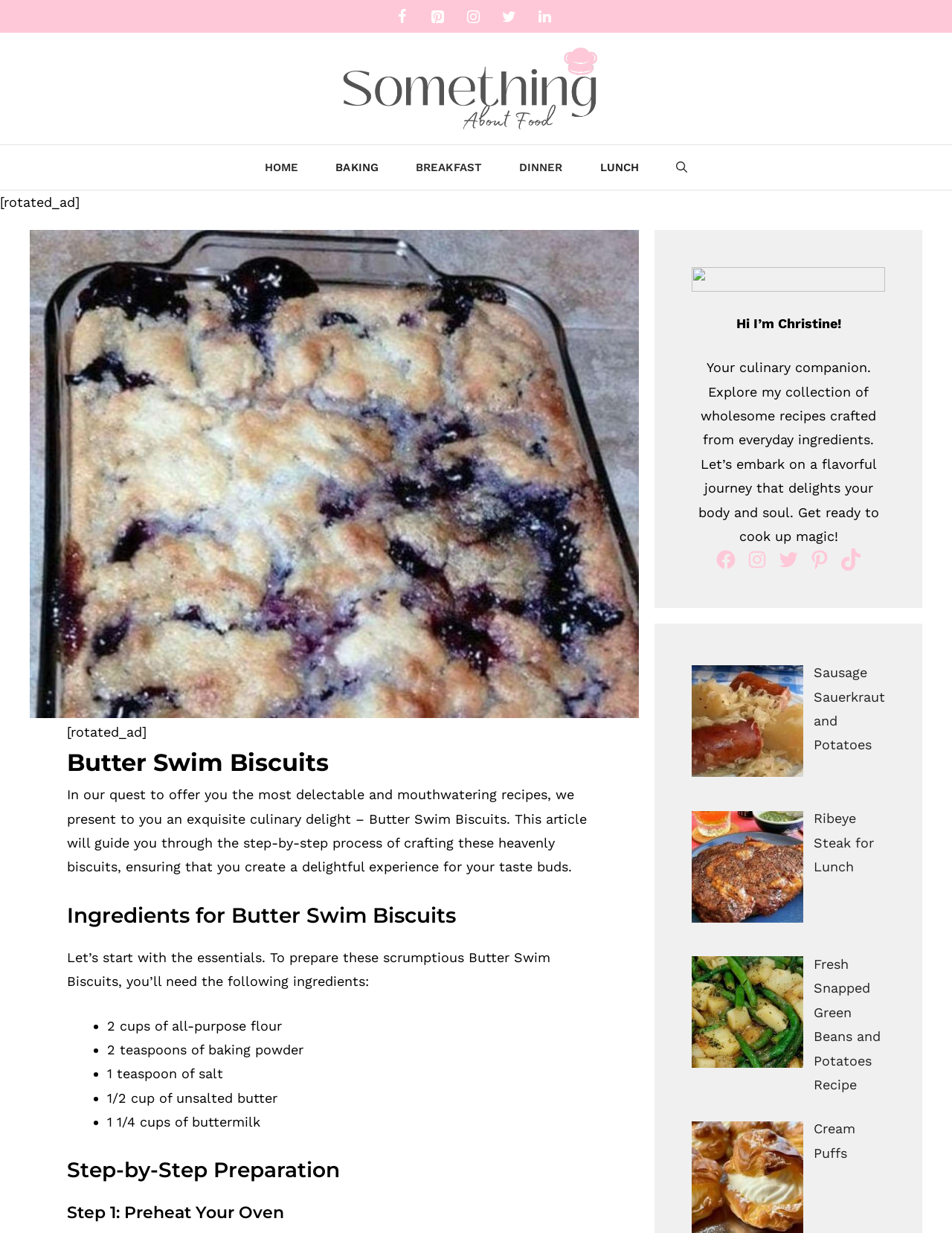What is the first ingredient needed for Butter Swim Biscuits?
Answer the question with a detailed explanation, including all necessary information.

I found the answer by examining the StaticText element with the text 'Let’s start with the essentials. To prepare these scrumptious Butter Swim Biscuits, you’ll need the following ingredients:' and its subsequent ListMarker and StaticText elements, which list the ingredients needed. The first ingredient is 2 cups of all-purpose flour.